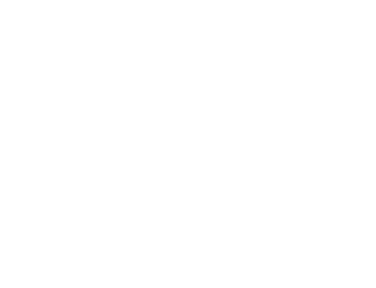Explain the image thoroughly, mentioning every notable detail.

The image showcases a stylized icon representing social media sharing options. It includes various icons that likely correspond to popular platforms such as Facebook, Twitter, LinkedIn, Reddit, Pinterest, and Email. Positioned beneath the heading "Share This Story, Choose Your Platform!", the layout encourages users to engage with the content by sharing it across their preferred social networks. The design features an inviting layout, aiming to facilitate easy sharing and increase outreach.